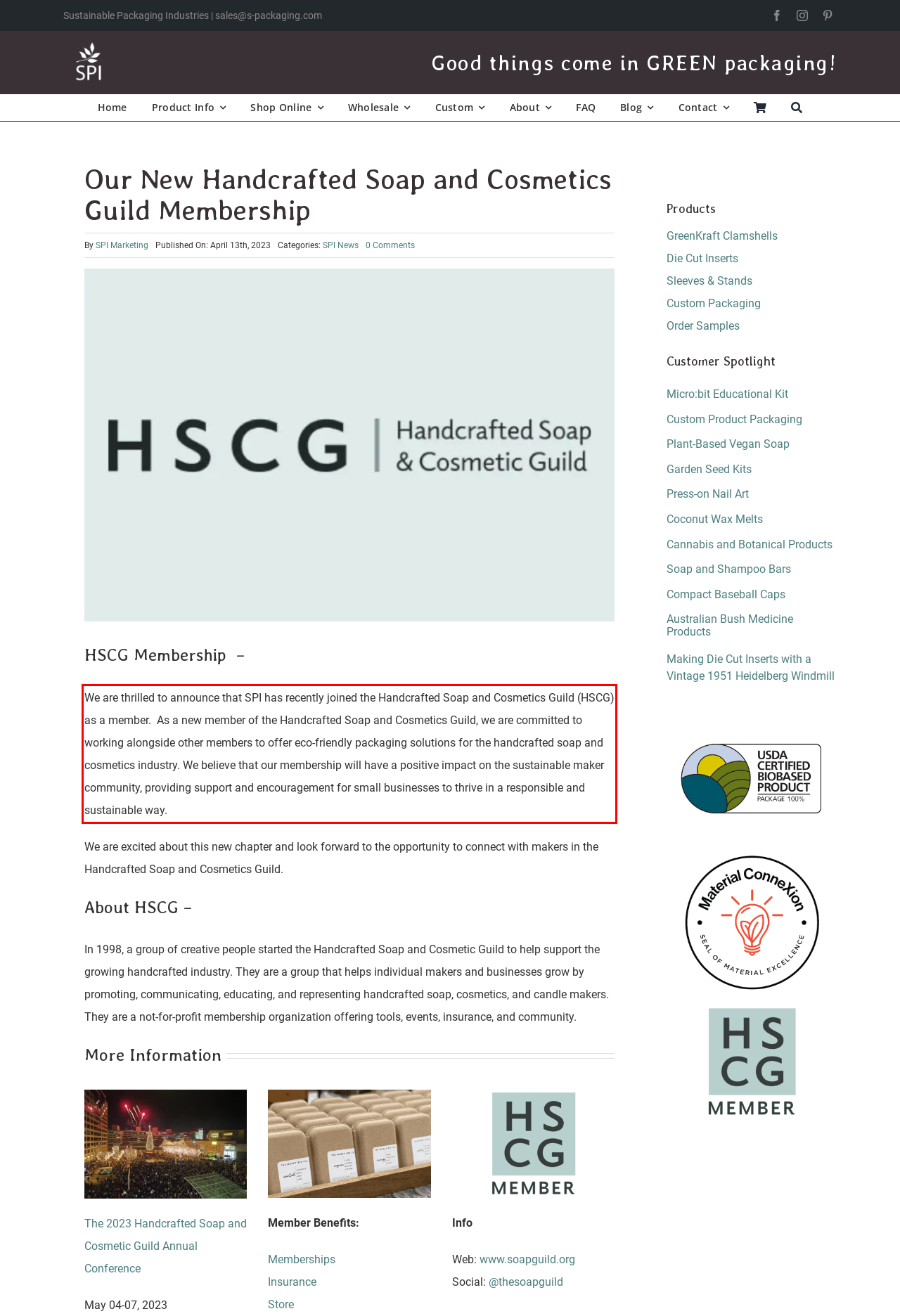You have a webpage screenshot with a red rectangle surrounding a UI element. Extract the text content from within this red bounding box.

We are thrilled to announce that SPI has recently joined the Handcrafted Soap and Cosmetics Guild (HSCG) as a member. As a new member of the Handcrafted Soap and Cosmetics Guild, we are committed to working alongside other members to offer eco-friendly packaging solutions for the handcrafted soap and cosmetics industry. We believe that our membership will have a positive impact on the sustainable maker community, providing support and encouragement for small businesses to thrive in a responsible and sustainable way.